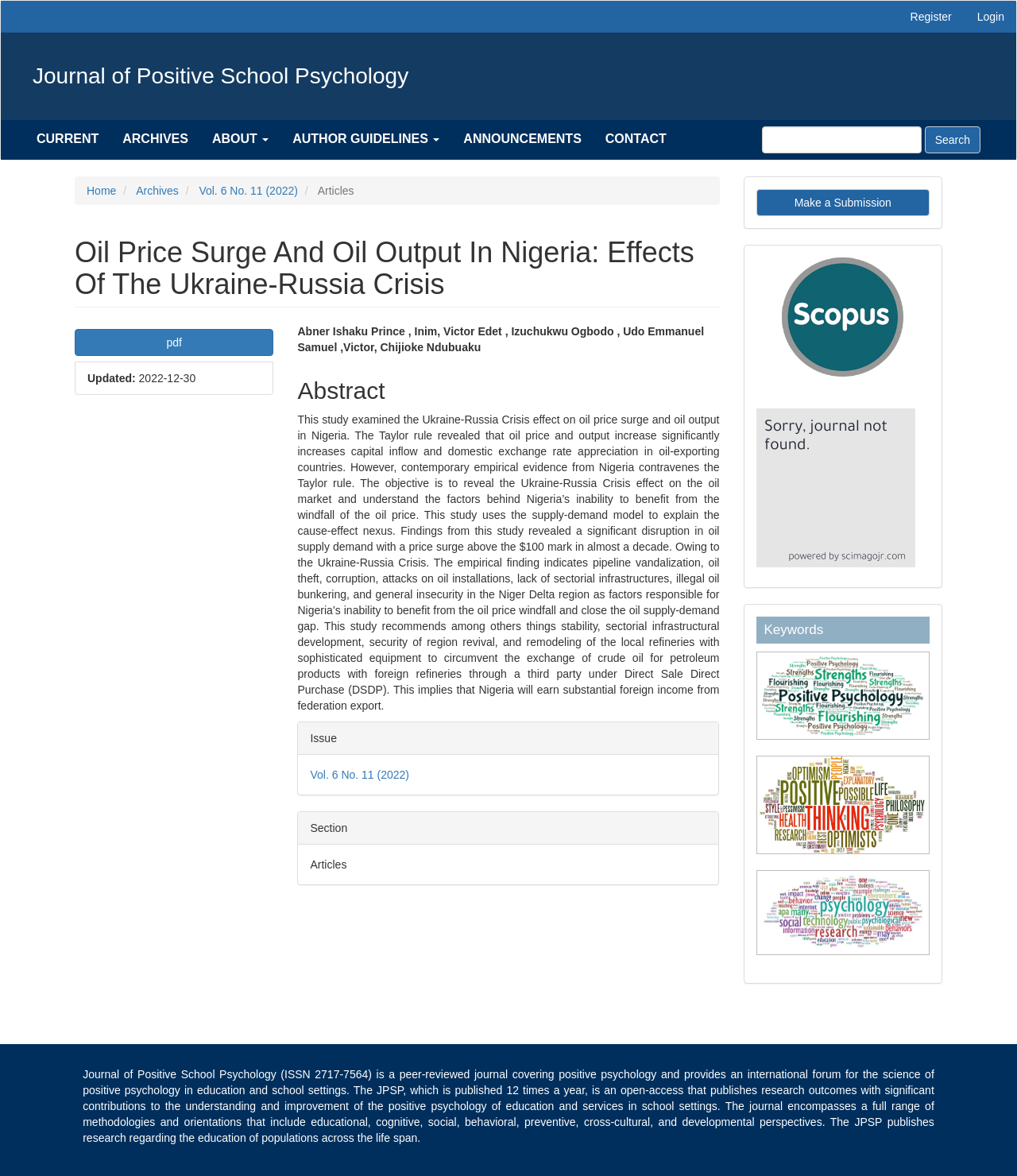Please give a one-word or short phrase response to the following question: 
Who are the authors of the current article?

Abner Ishaku Prince, Inim, Victor Edet, Izuchukwu Ogbodo, Udo Emmanuel Samuel,Victor, Chijioke Ndubuaku